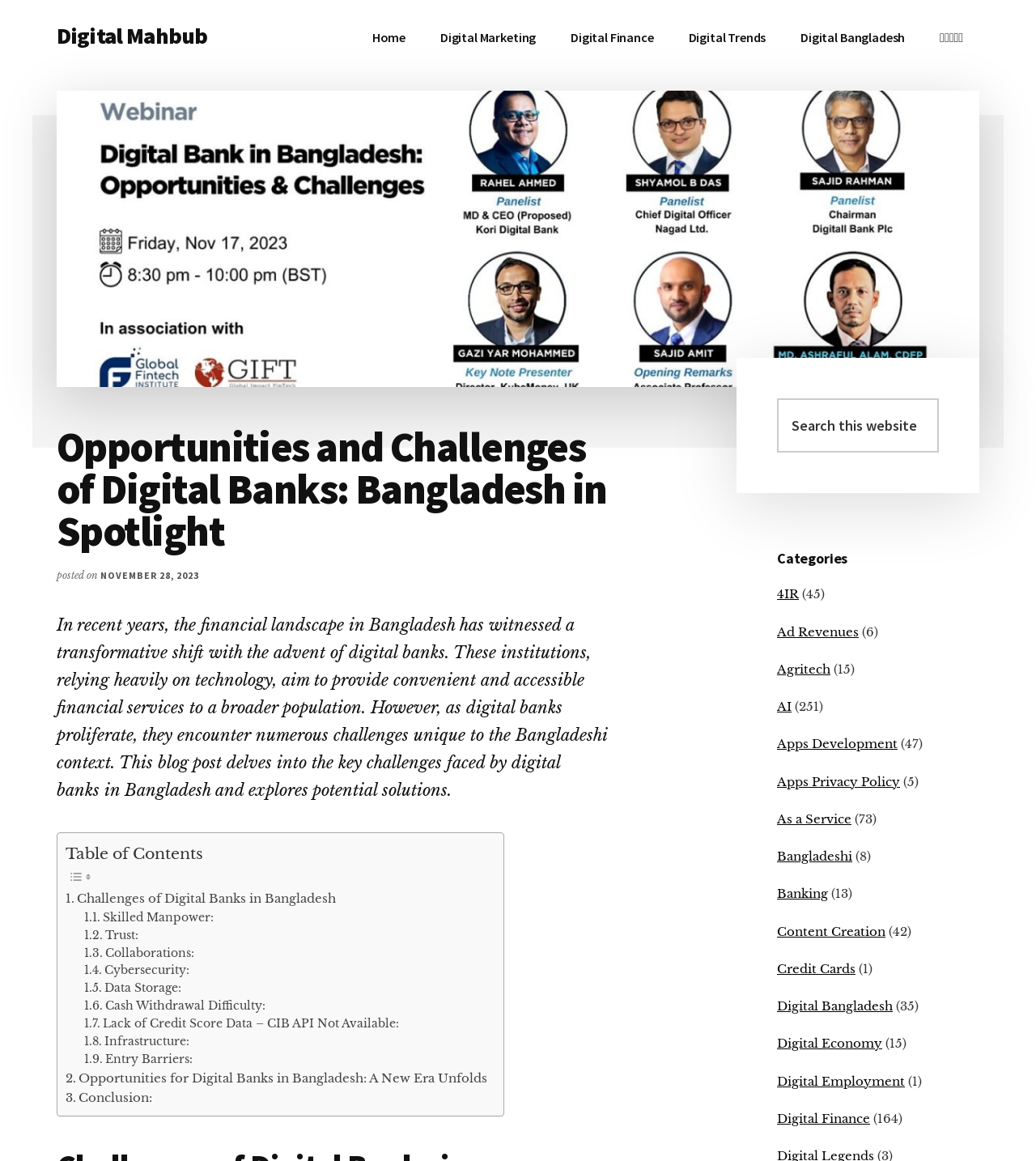Using the element description: "References", determine the bounding box coordinates. The coordinates should be in the format [left, top, right, bottom], with values between 0 and 1.

None